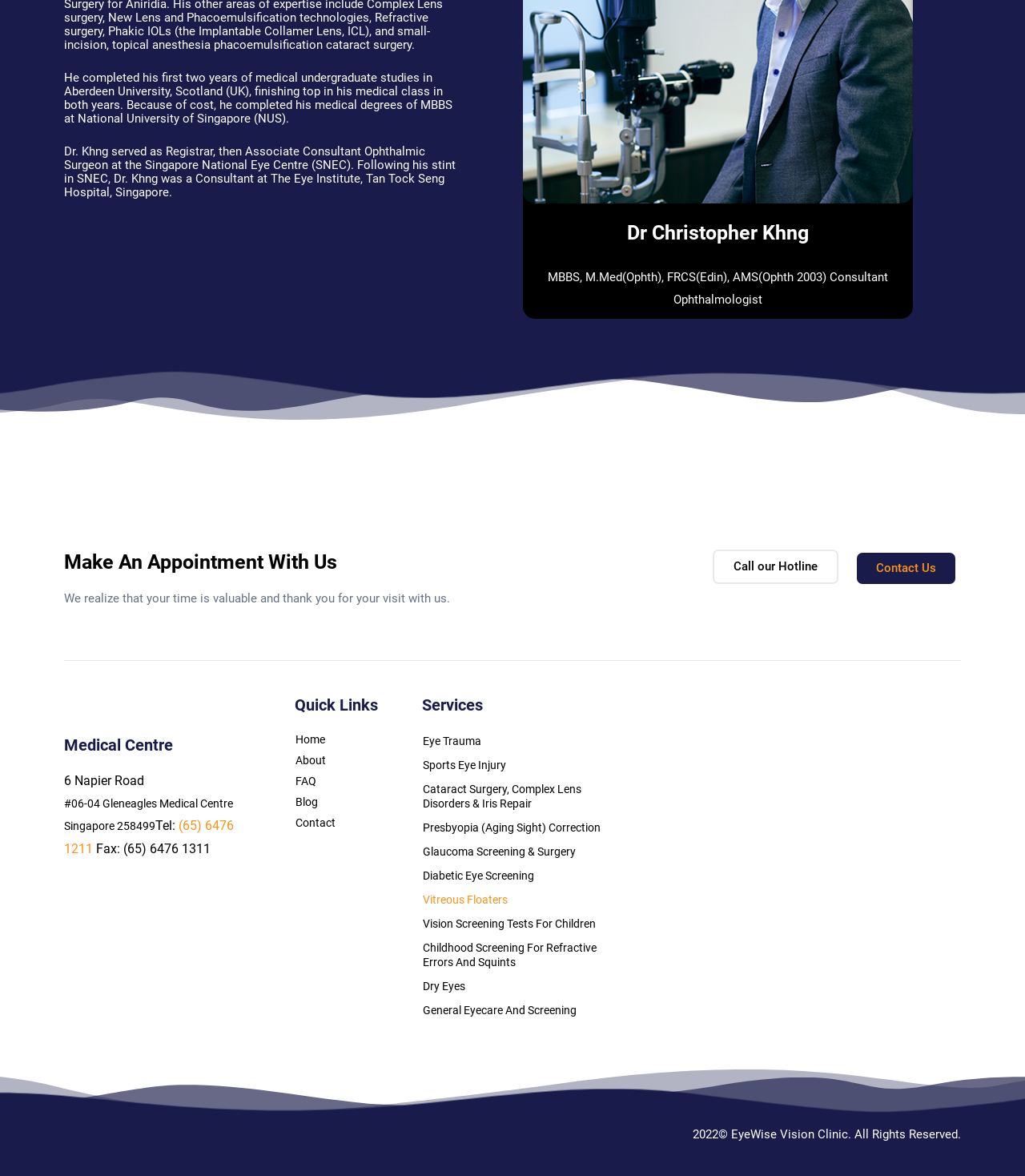What is the clinic's address?
Give a one-word or short phrase answer based on the image.

6 Napier Road, #06-04 Gleneagles Medical Centre